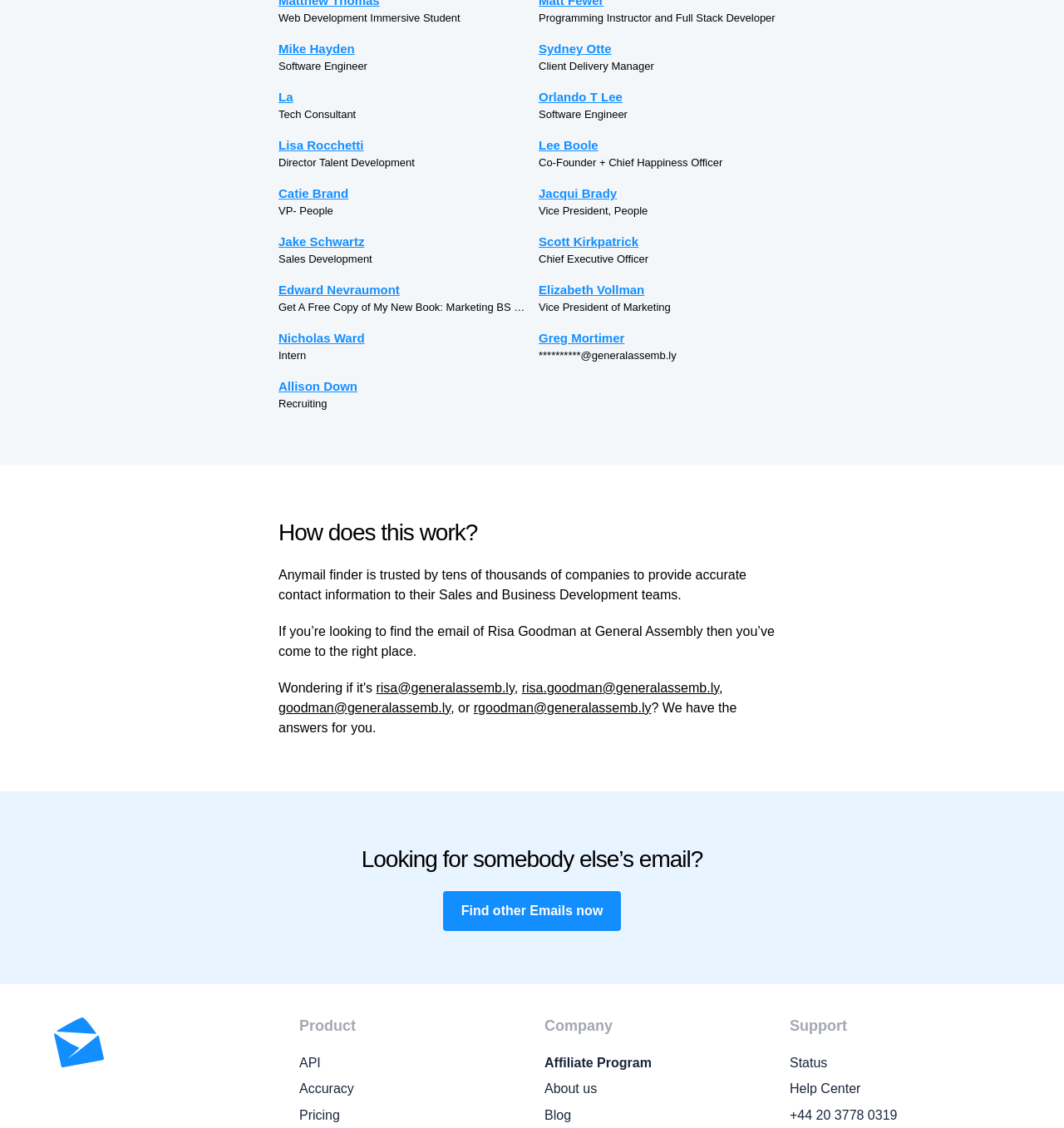Determine the bounding box coordinates of the clickable region to carry out the instruction: "Sign up for the Geek Slop newsletter".

None